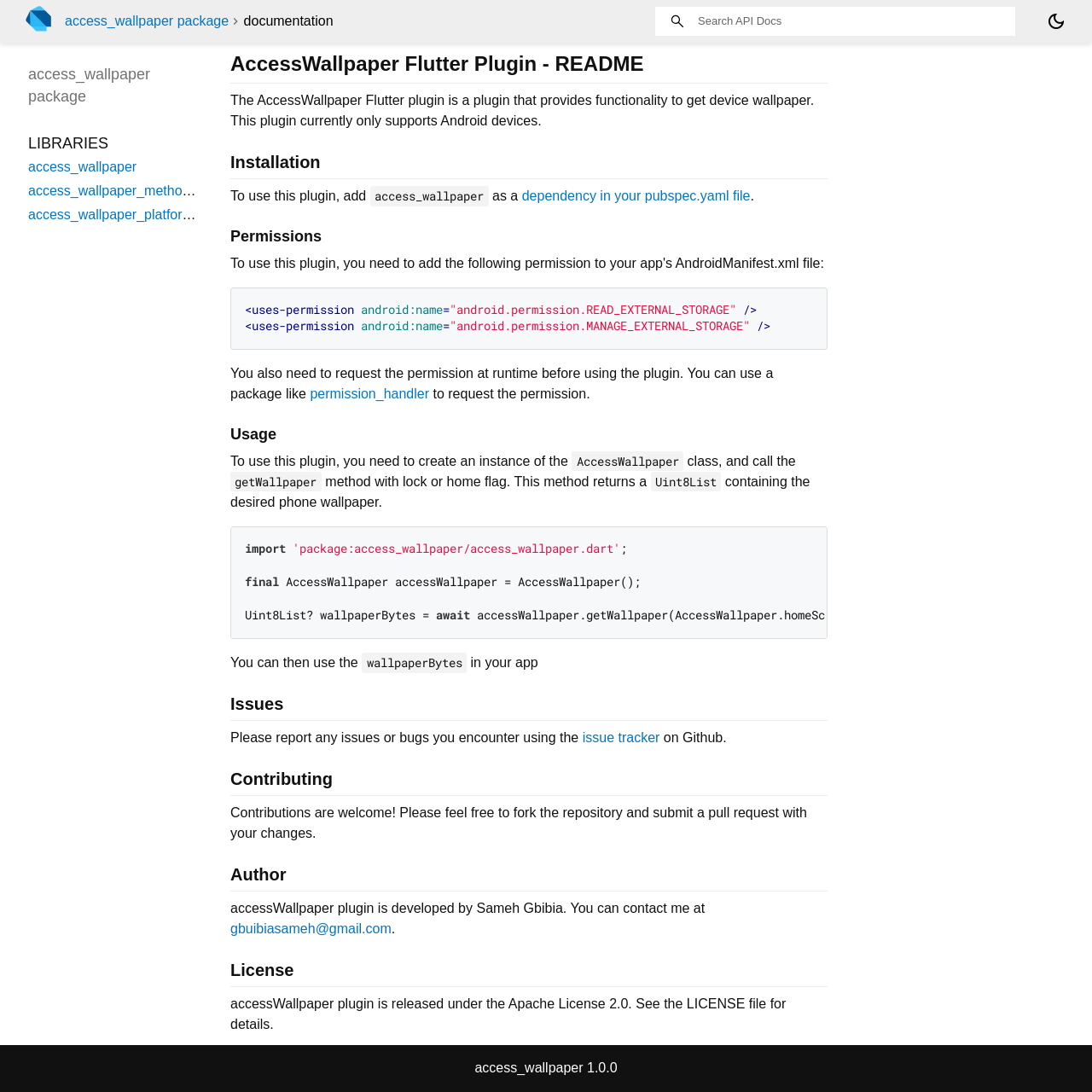Generate the main heading text from the webpage.

AccessWallpaper Flutter Plugin - README